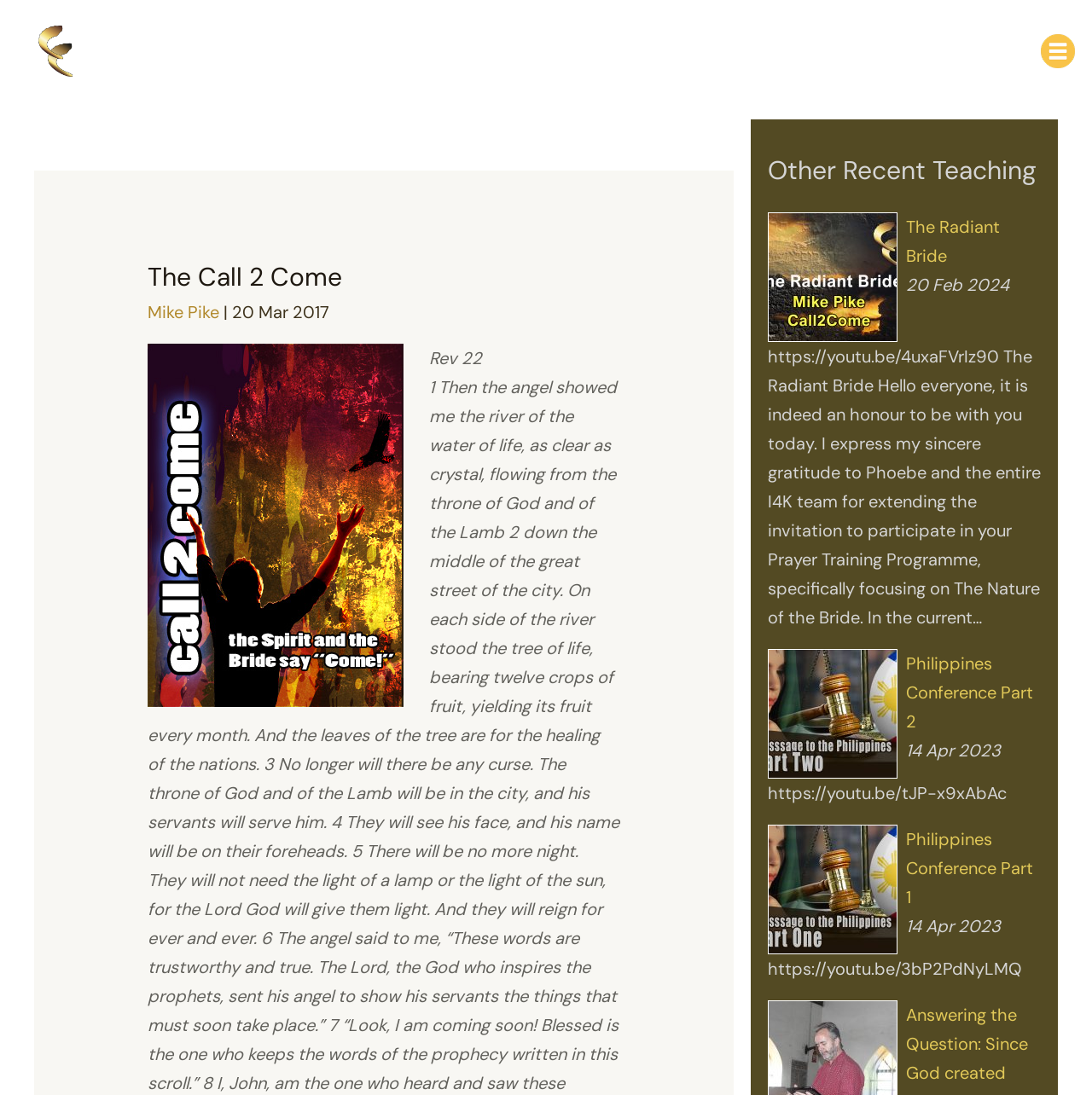Identify the bounding box coordinates of the region that needs to be clicked to carry out this instruction: "Watch the video of The Radiant Bride". Provide these coordinates as four float numbers ranging from 0 to 1, i.e., [left, top, right, bottom].

[0.83, 0.197, 0.916, 0.244]